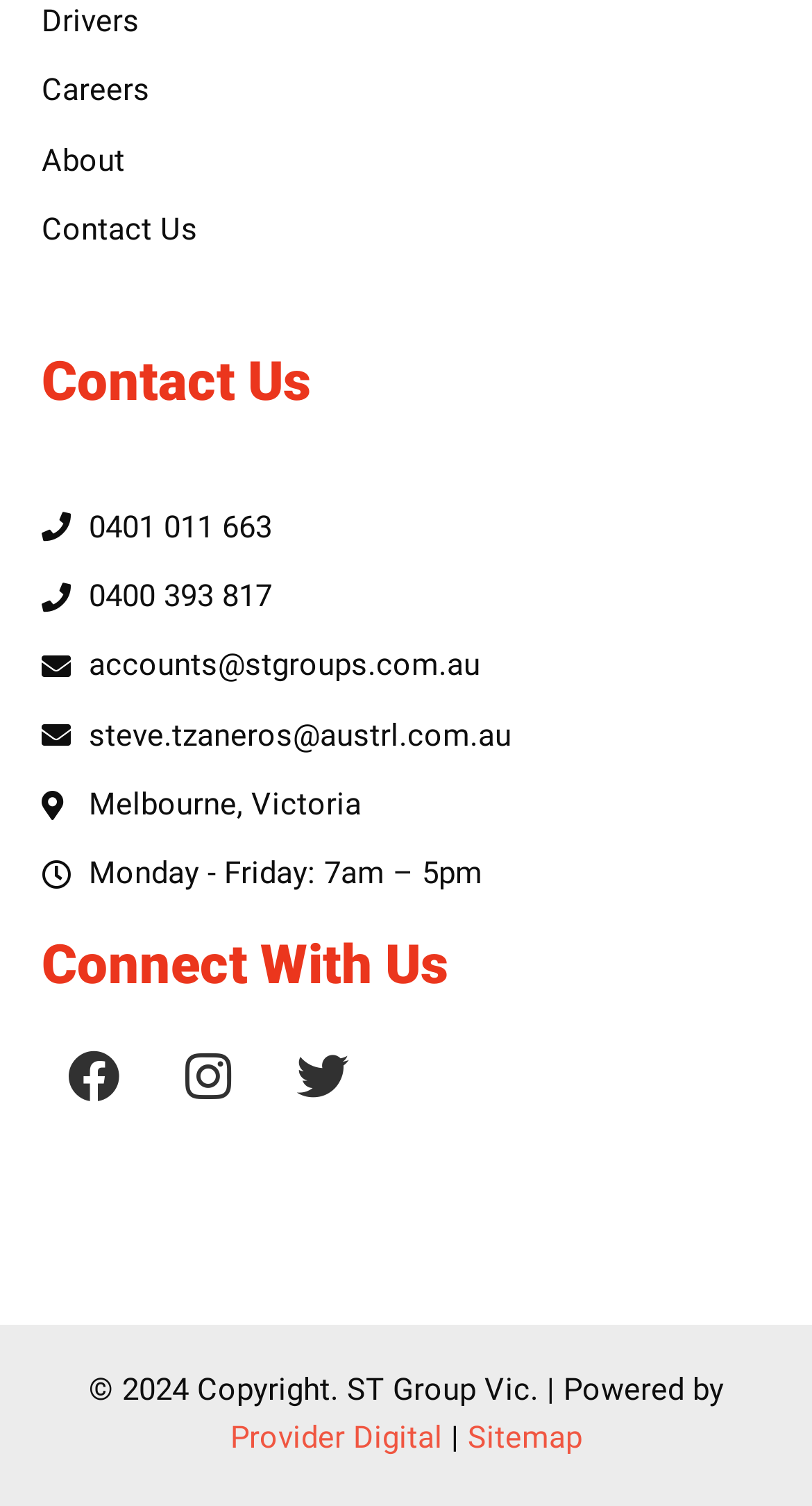Locate the bounding box of the UI element defined by this description: "Careers". The coordinates should be given as four float numbers between 0 and 1, formatted as [left, top, right, bottom].

[0.051, 0.045, 0.949, 0.077]